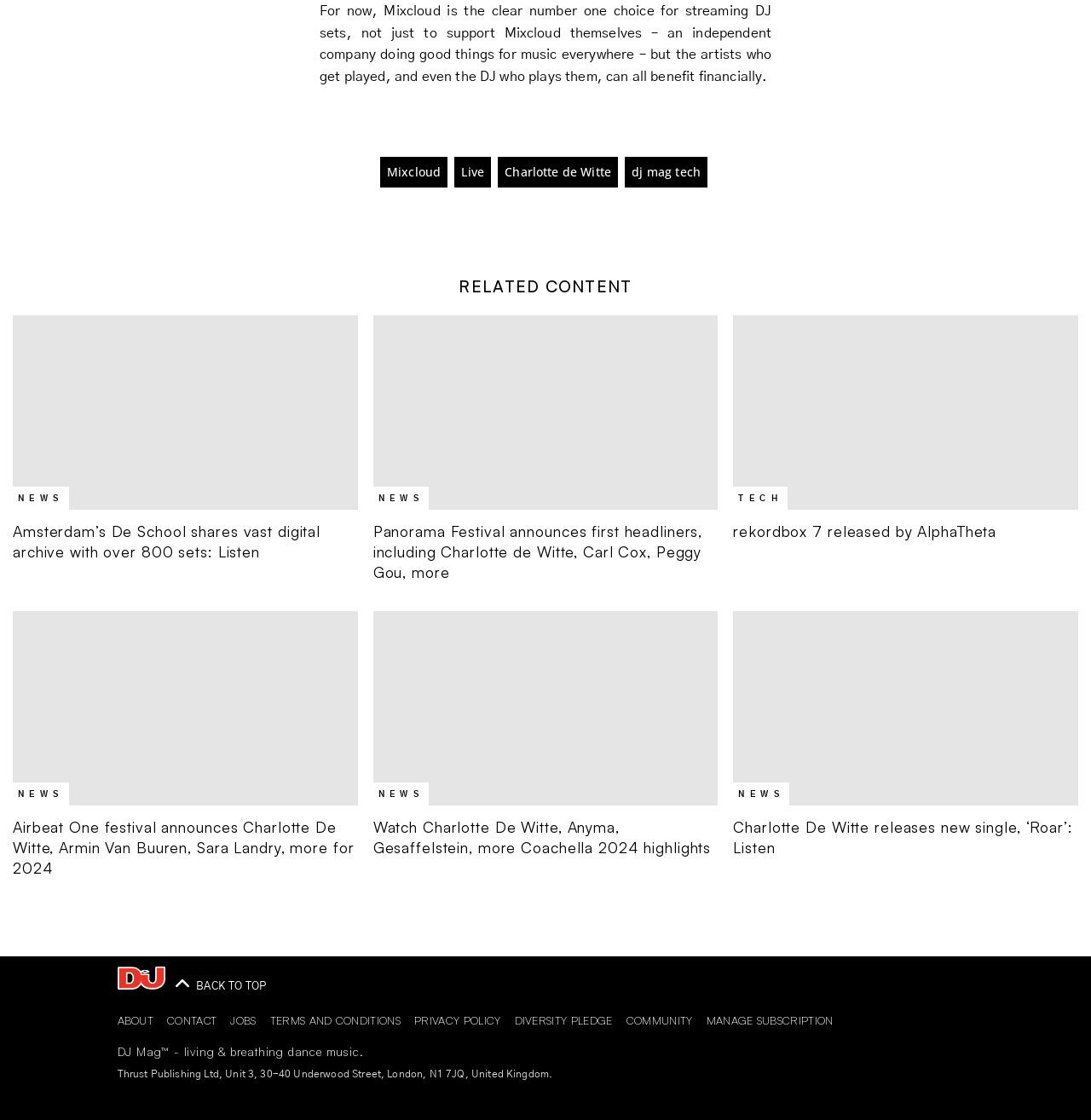Please predict the bounding box coordinates of the element's region where a click is necessary to complete the following instruction: "Go to the 'ABOUT' page". The coordinates should be represented by four float numbers between 0 and 1, i.e., [left, top, right, bottom].

[0.107, 0.899, 0.141, 0.924]